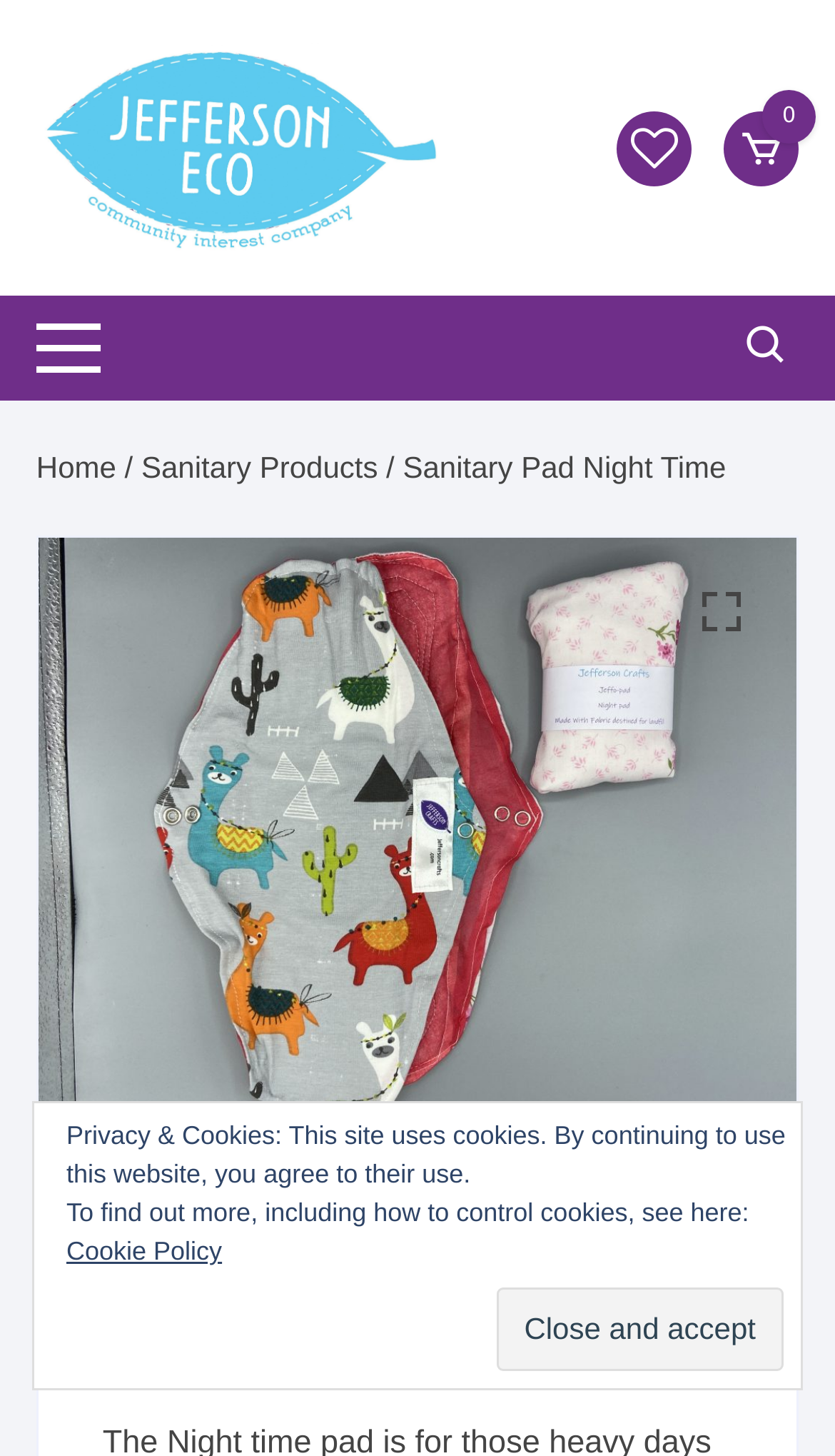Explain in detail what is displayed on the webpage.

The webpage is about Sanitary Pad Night Time products from Jefferson Crafts. At the top left, there is a logo of Jefferson Crafts, which is an image with a link to the website's homepage. Next to the logo, there is a link to the homepage labeled "Home". 

To the right of the logo, there is a navigation menu with links to "Sanitary Products" and "Sanitary Pad Night Time", separated by forward slashes. 

On the top right, there are several buttons and links, including a search icon, a cart icon with a count of 0, and a button with no label. 

Below the navigation menu, there is a large image that takes up most of the width of the page, with a link to the product page. 

The product title "Sanitary Pad Night Time" is displayed prominently in a heading near the bottom of the page. Below the title, the price of the product is shown as £10.00. 

At the very bottom of the page, there is a notice about privacy and cookies, with a link to the Cookie Policy page. There is also a button to close and accept the notice.